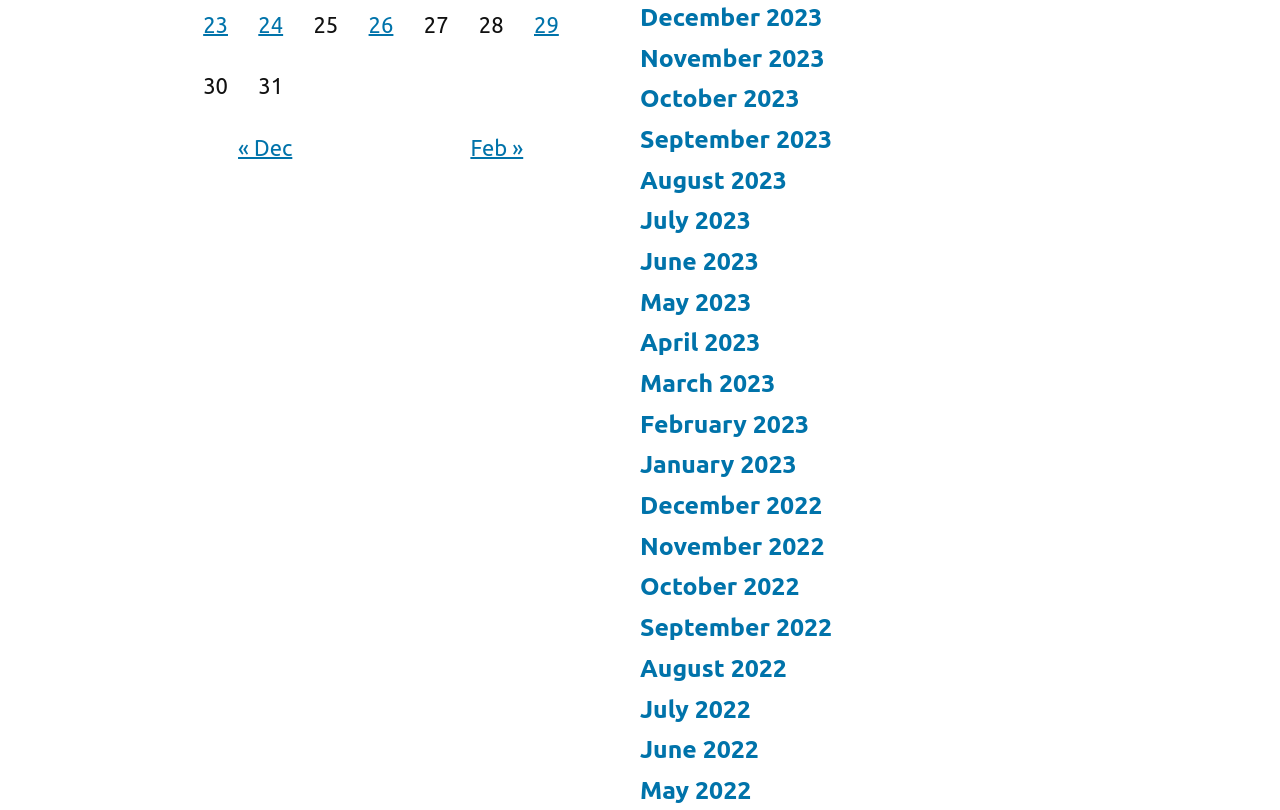Use a single word or phrase to answer the question: What is the previous month of January 2012?

Dec